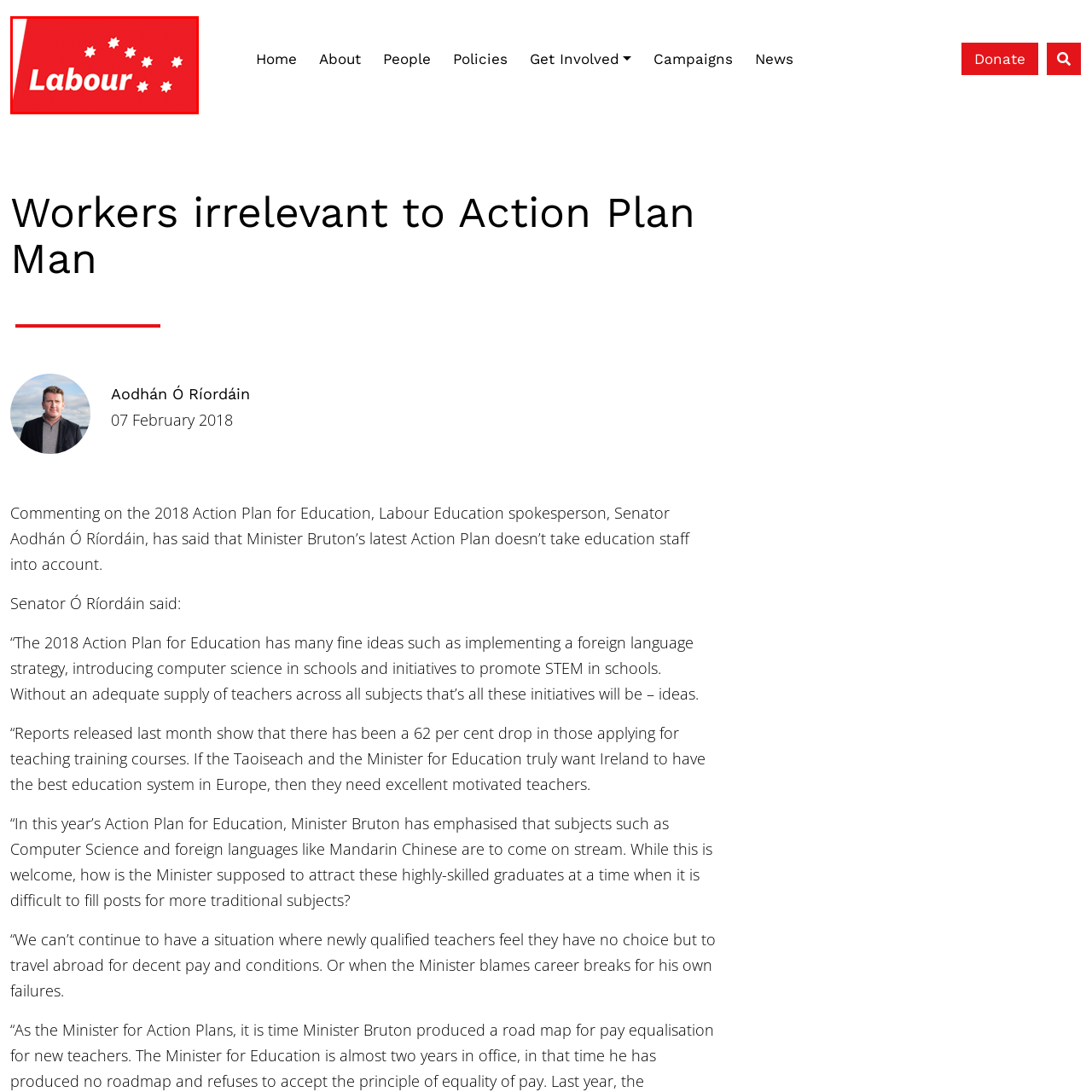Describe in detail what is happening in the image highlighted by the red border.

The image features the logo of the Labour Party, prominently displayed against a vibrant red background. The word "Labour" is written in bold white letters, making it stand out clearly. Above the text, five white stars are arranged in a playful yet organized manner, contributing to the logo's symbolism and visual appeal. This design is emblematic of the party's branding, reflecting its commitment to social justice and progressive policies. The logo serves as a recognizable symbol for the Labour Party, often associated with initiatives focusing on workers' rights and community welfare.